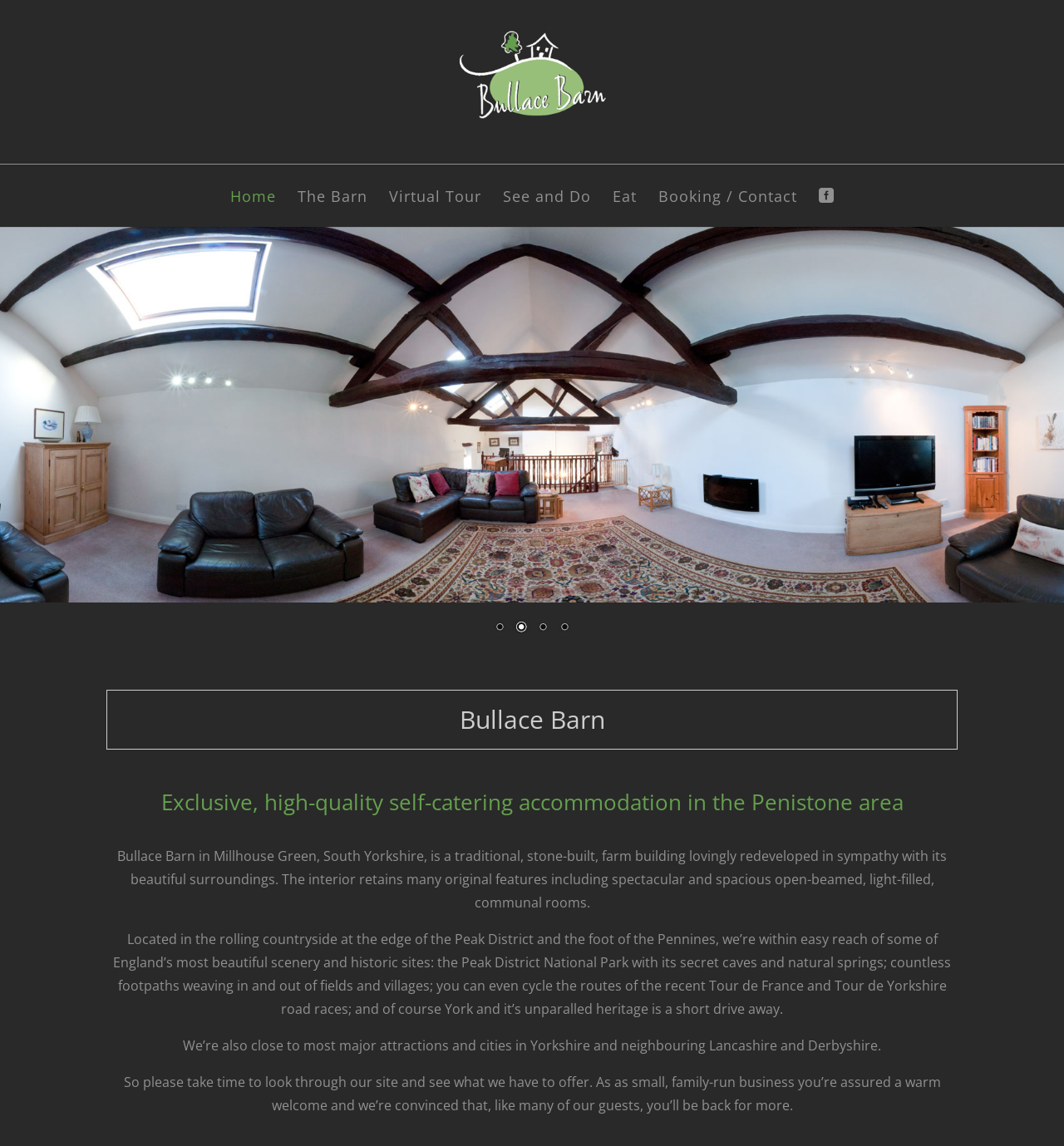Identify the bounding box coordinates of the region that needs to be clicked to carry out this instruction: "Search for a topic". Provide these coordinates as four float numbers ranging from 0 to 1, i.e., [left, top, right, bottom].

None